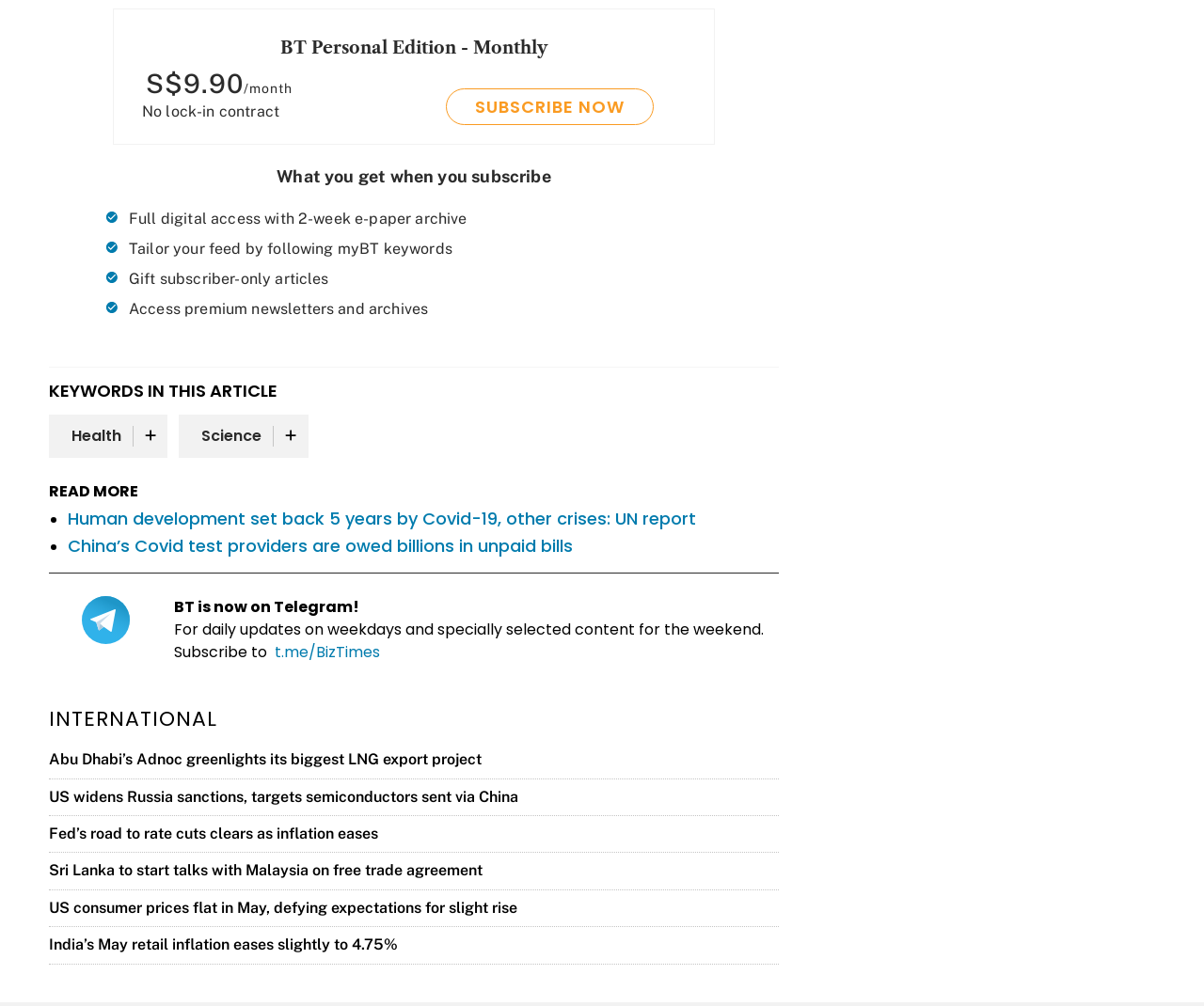Predict the bounding box of the UI element based on the description: "Podcasts". The coordinates should be four float numbers between 0 and 1, formatted as [left, top, right, bottom].

[0.275, 0.808, 0.332, 0.829]